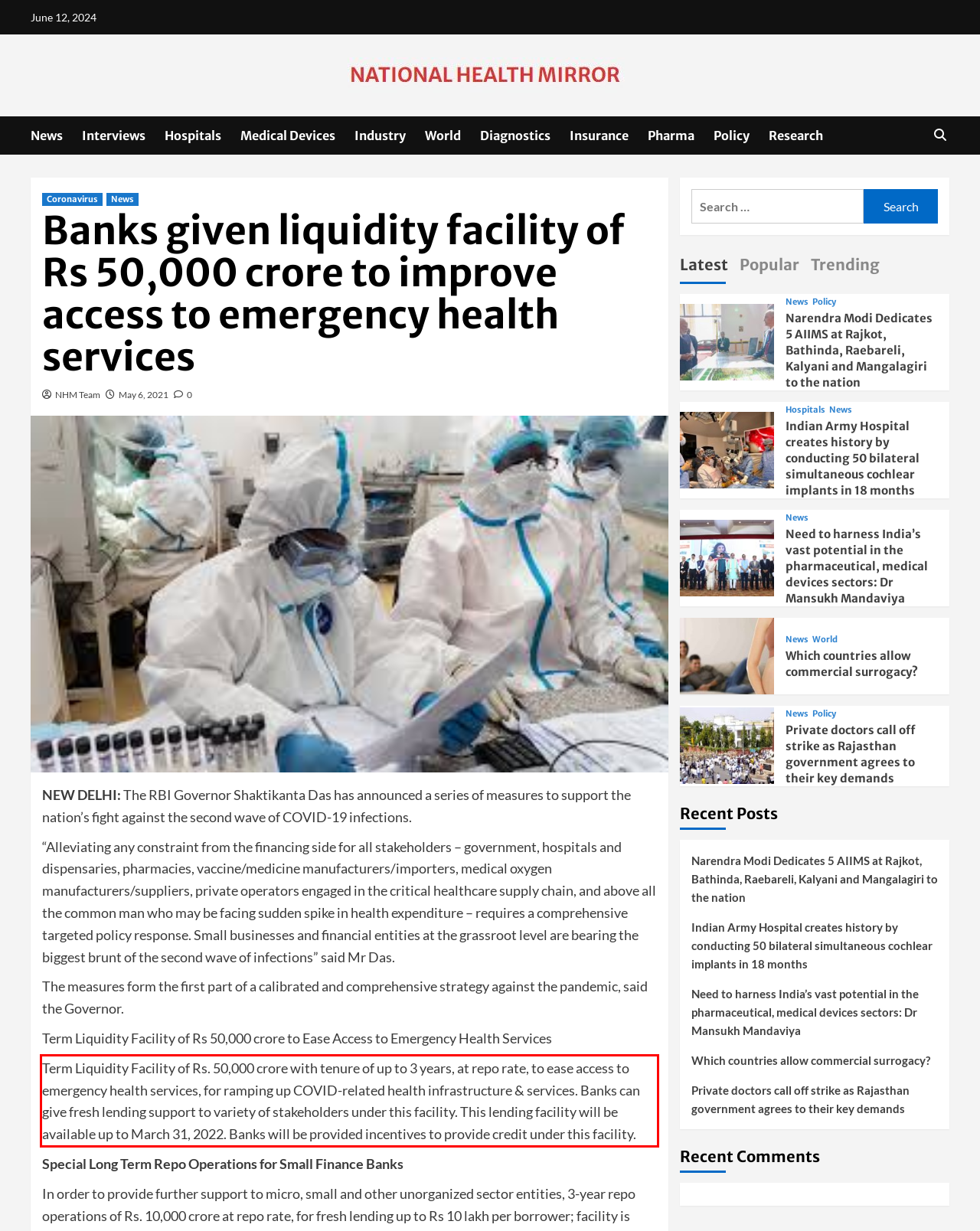Using the provided screenshot of a webpage, recognize and generate the text found within the red rectangle bounding box.

Term Liquidity Facility of Rs. 50,000 crore with tenure of up to 3 years, at repo rate, to ease access to emergency health services, for ramping up COVID-related health infrastructure & services. Banks can give fresh lending support to variety of stakeholders under this facility. This lending facility will be available up to March 31, 2022. Banks will be provided incentives to provide credit under this facility.